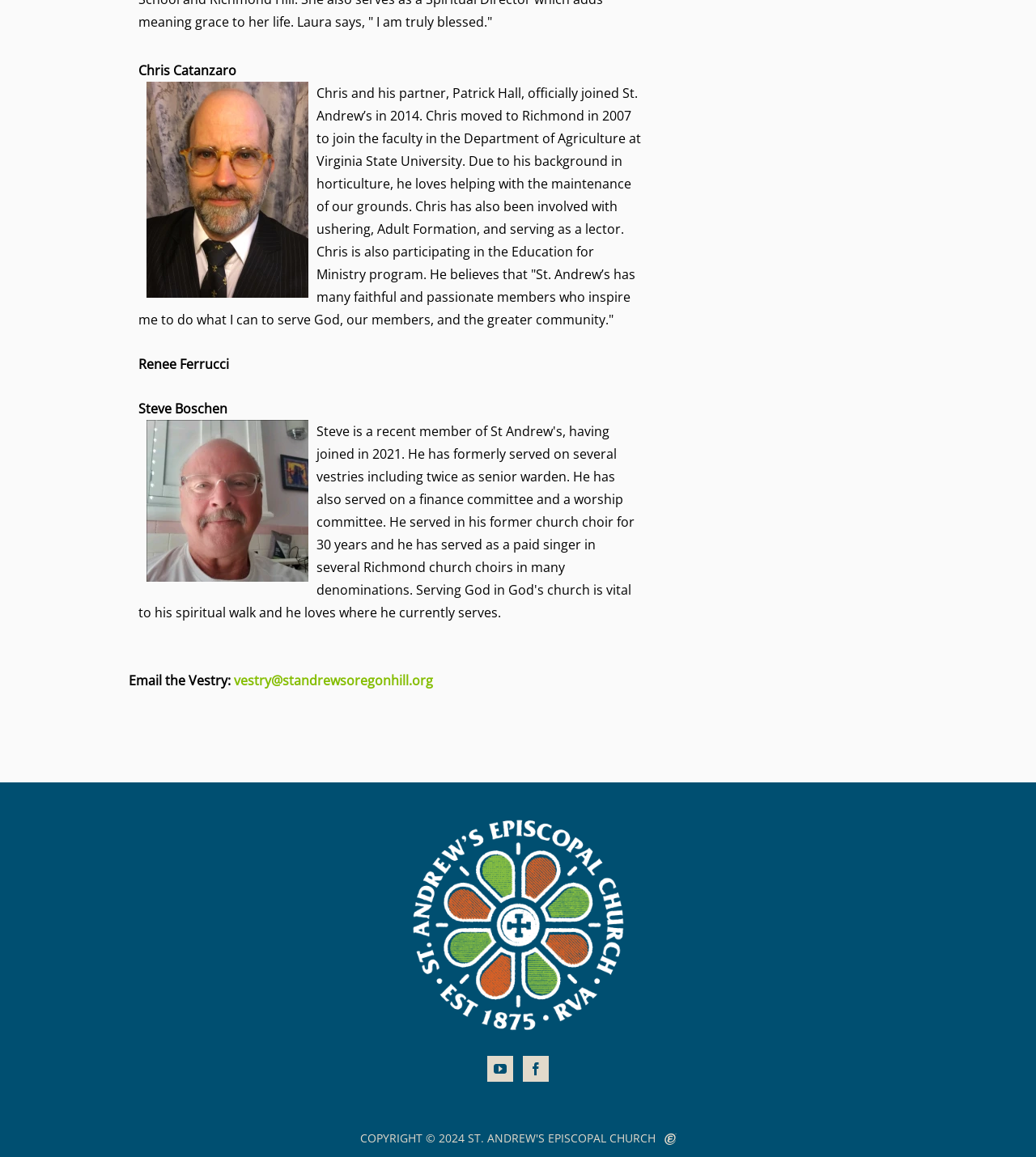Could you please study the image and provide a detailed answer to the question:
What is the name of the person mentioned in the second LayoutTableCell?

The second LayoutTableCell contains the name 'Renee Ferrucci', which suggests that she is a person associated with St. Andrew's, possibly a member or staff.